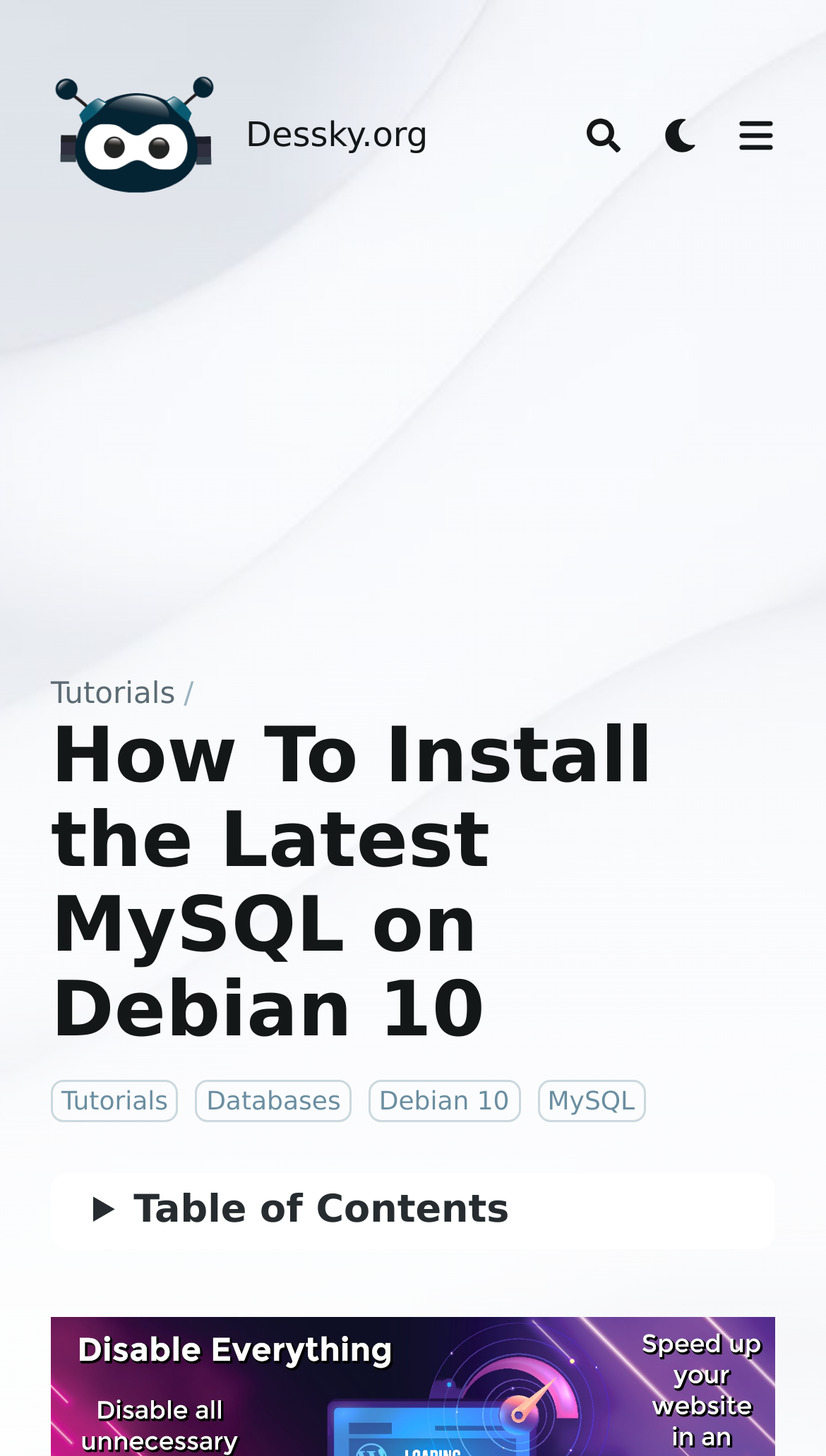Locate the headline of the webpage and generate its content.

How To Install the Latest MySQL on Debian 10